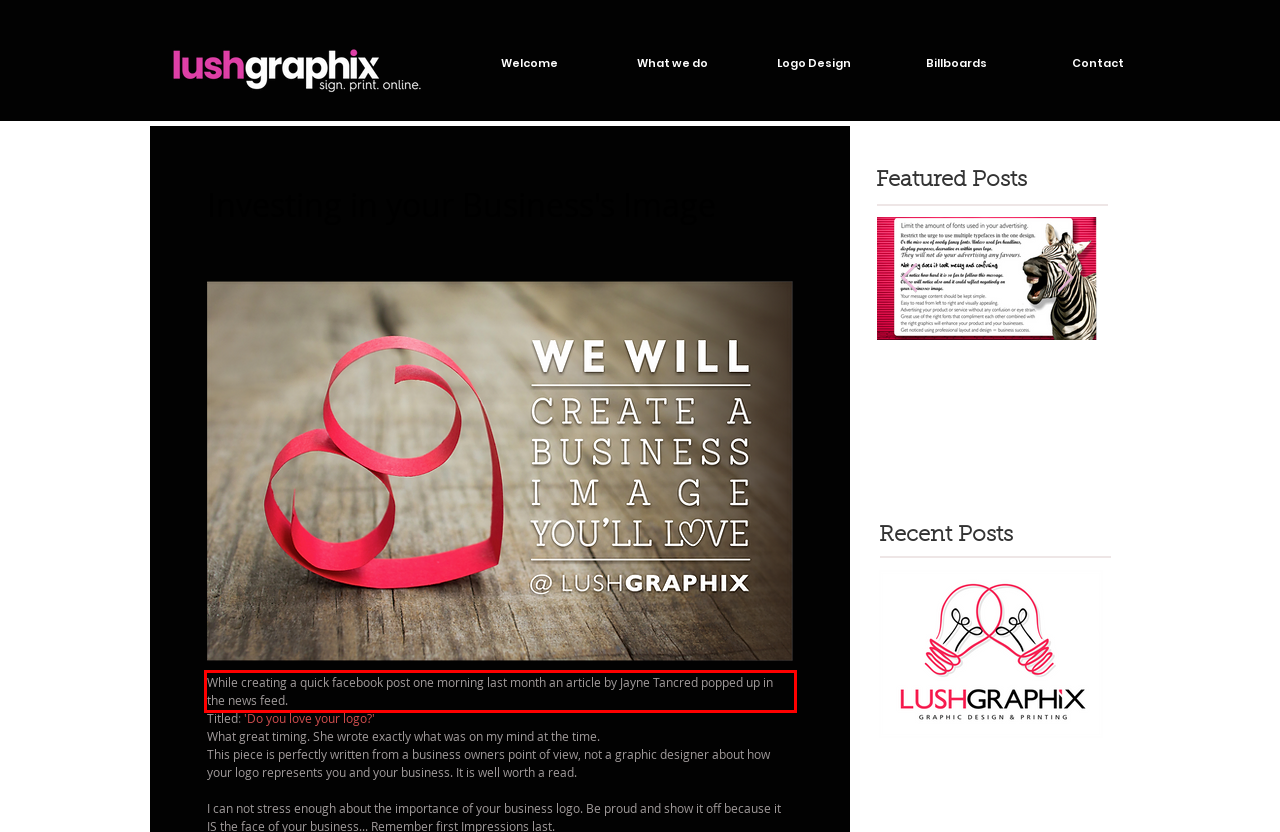You are given a webpage screenshot with a red bounding box around a UI element. Extract and generate the text inside this red bounding box.

While creating a quick facebook post one morning last month an article by Jayne Tancred popped up in the news feed.